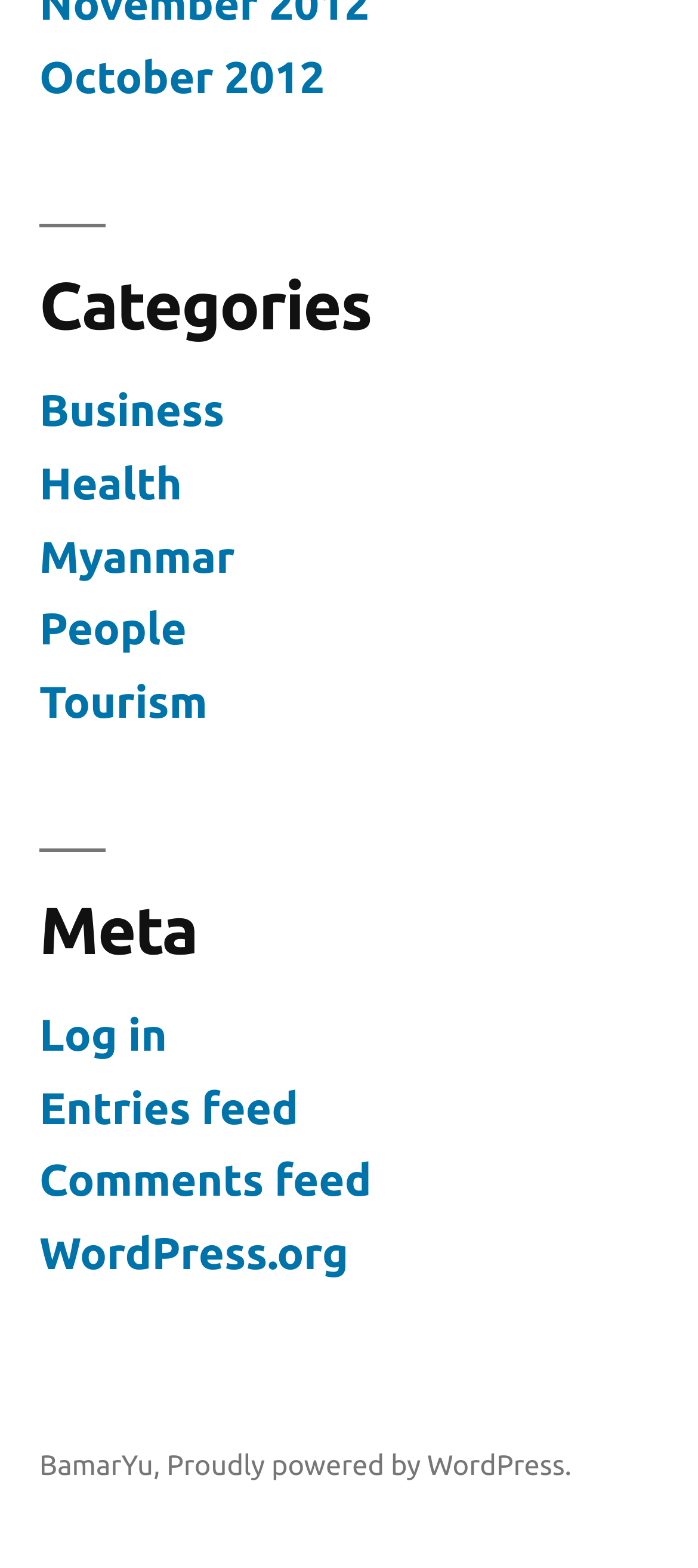Determine the bounding box coordinates of the area to click in order to meet this instruction: "Browse Business category".

[0.056, 0.246, 0.322, 0.278]